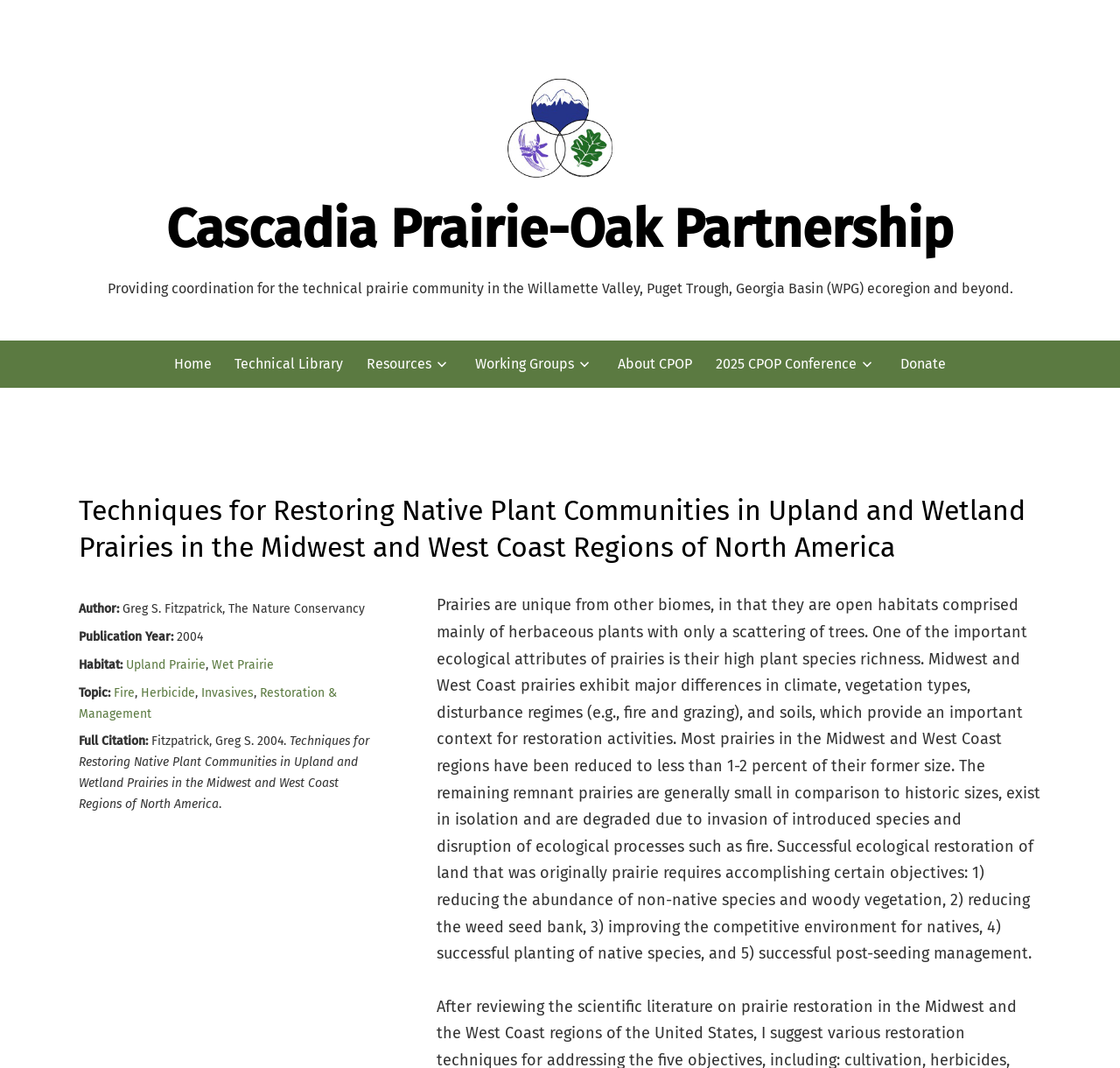What is the name of the organization providing coordination for the technical prairie community?
Provide a detailed and well-explained answer to the question.

I found the answer by looking at the static text element that says 'Providing coordination for the technical prairie community in the Willamette Valley, Puget Trough, Georgia Basin (WPG) ecoregion and beyond.' and then looking for the link element that is closest to it, which is 'Cascadia Prairie-Oak Partnership'.